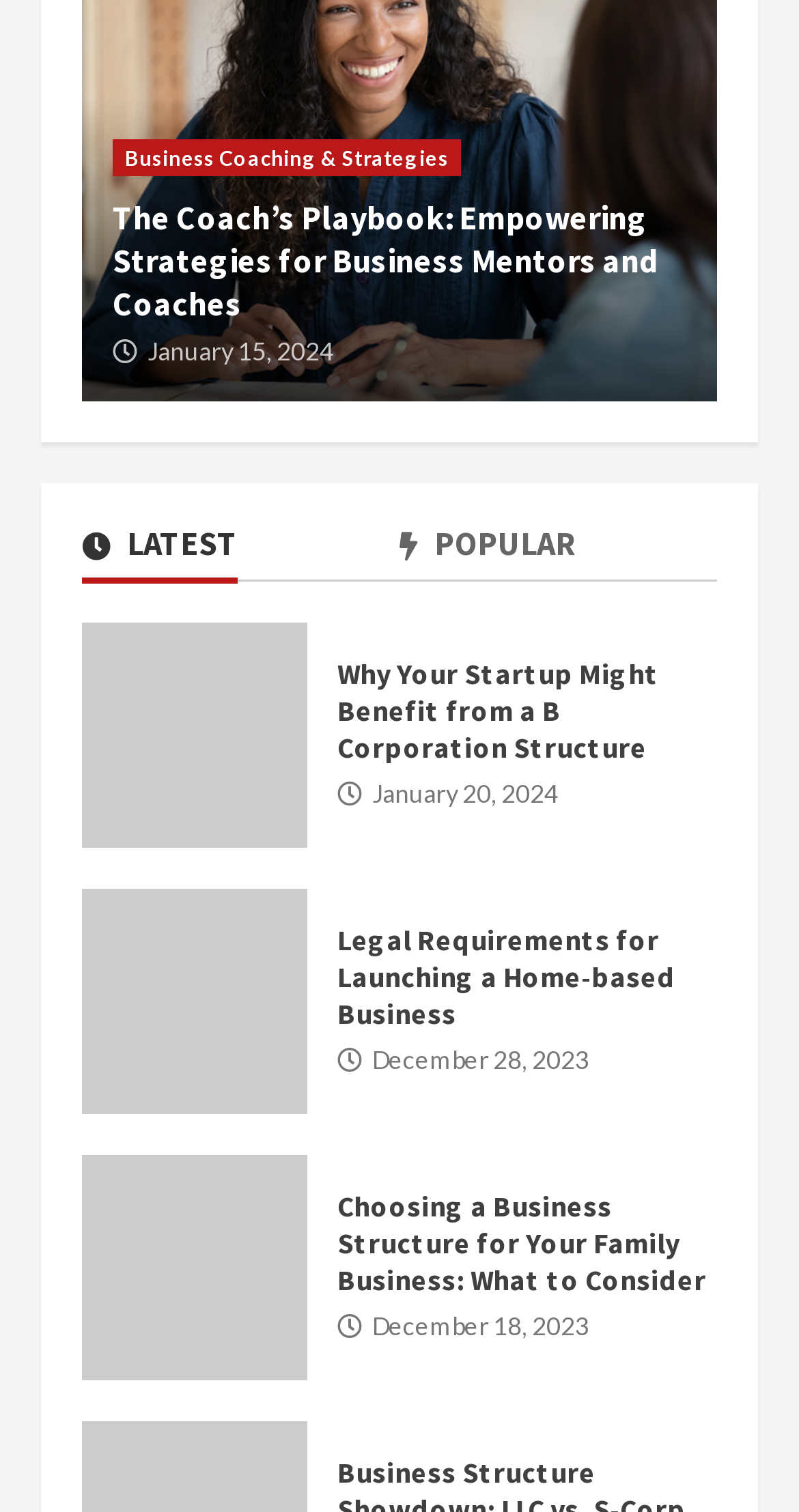Use a single word or phrase to answer the question: 
What is the first tab in the tablist?

Recent